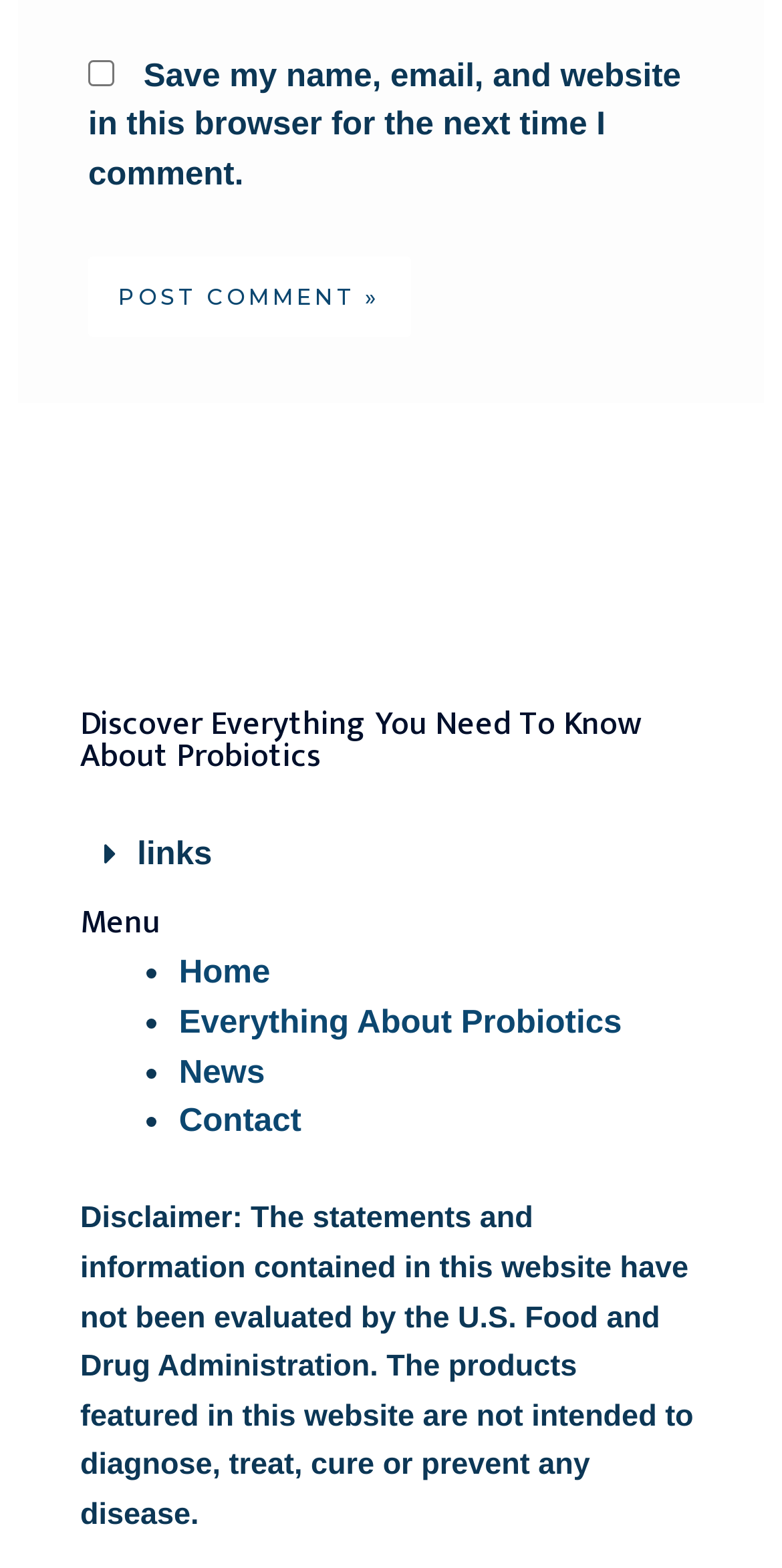Given the element description "News", identify the bounding box of the corresponding UI element.

[0.229, 0.672, 0.339, 0.695]